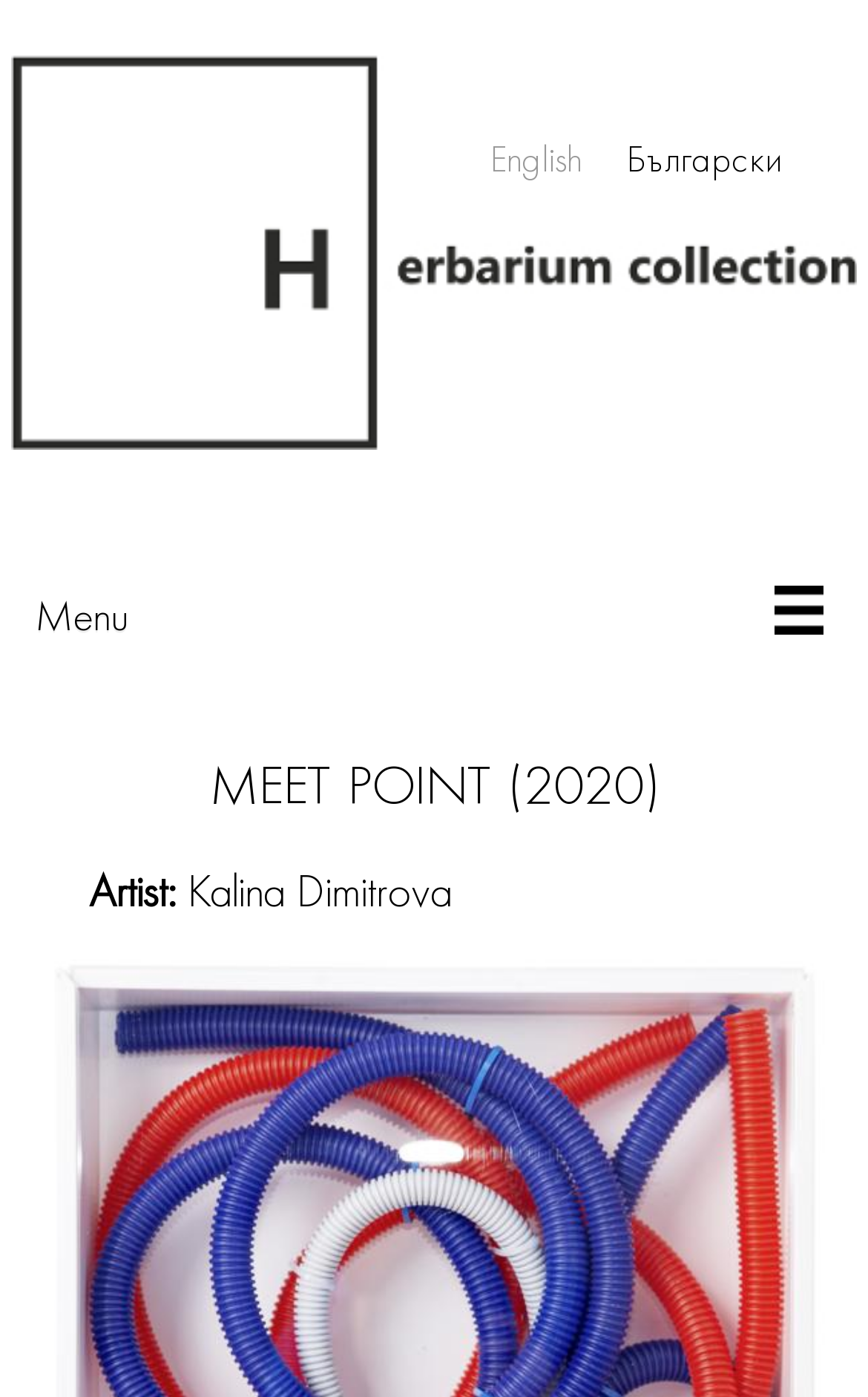Please respond to the question with a concise word or phrase:
Who is the artist of the artwork?

Kalina Dimitrova